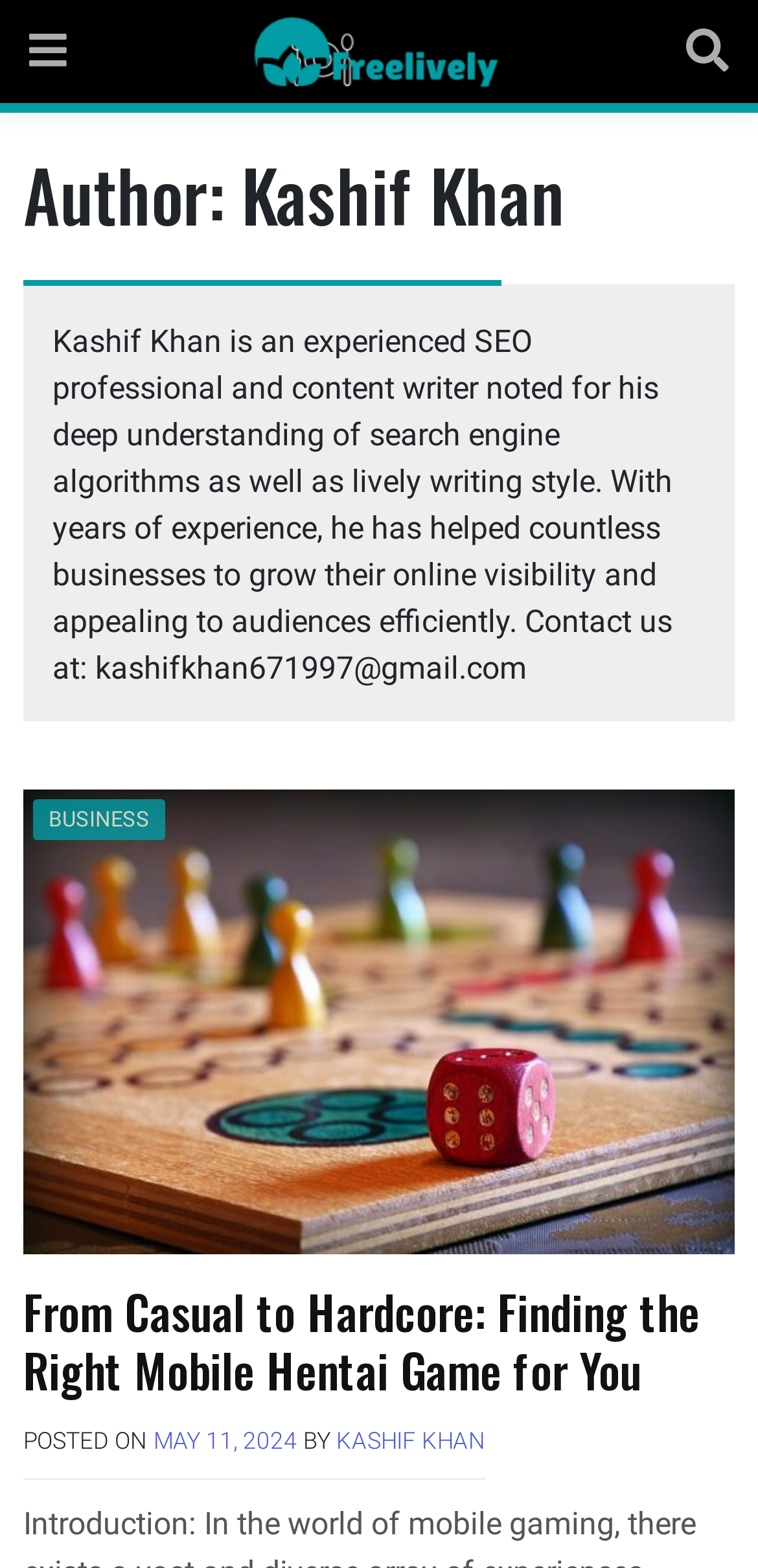Determine the title of the webpage and give its text content.

Author: Kashif Khan